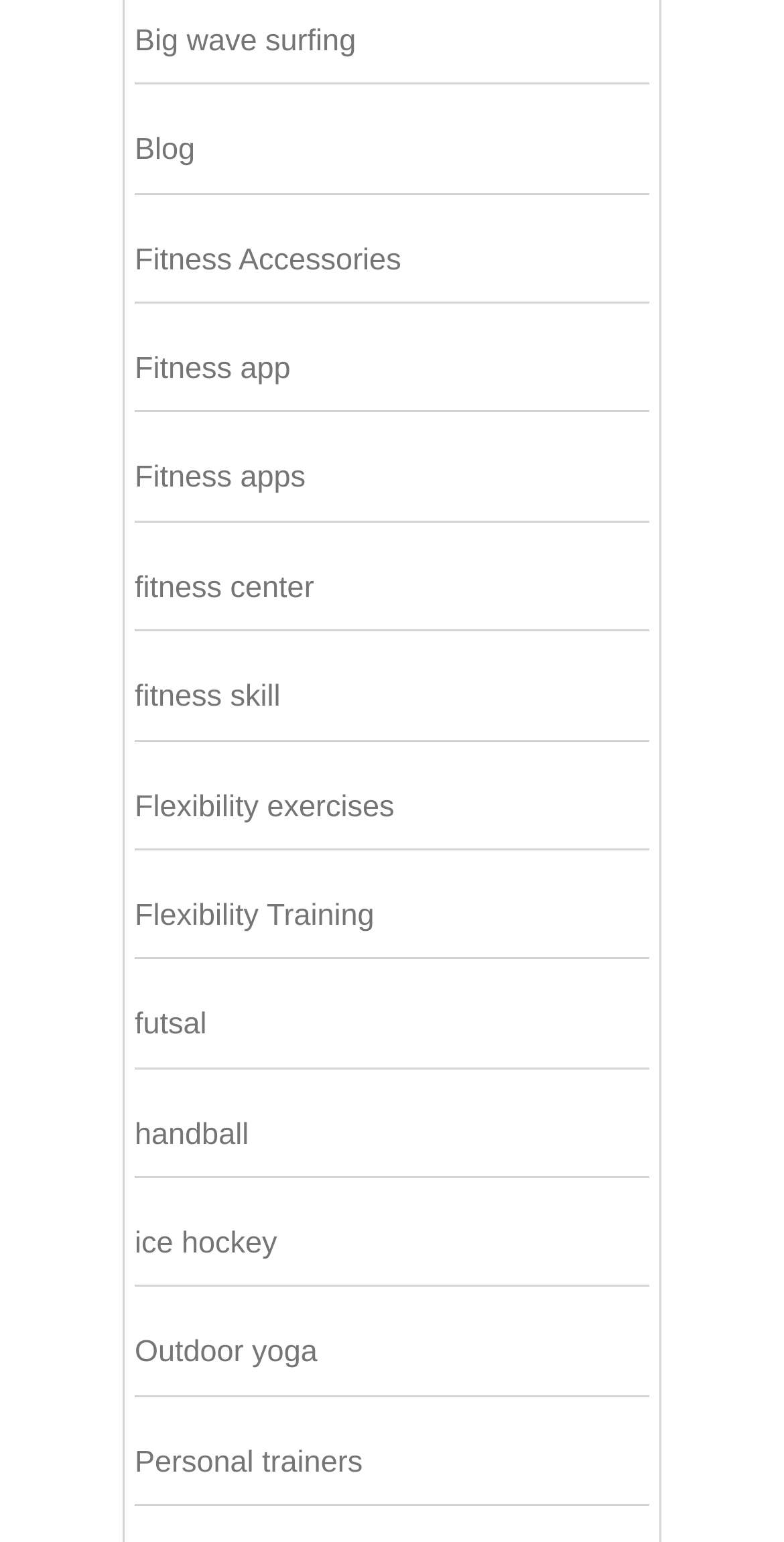Find the bounding box coordinates of the element to click in order to complete the given instruction: "Click on 'Continue'."

None